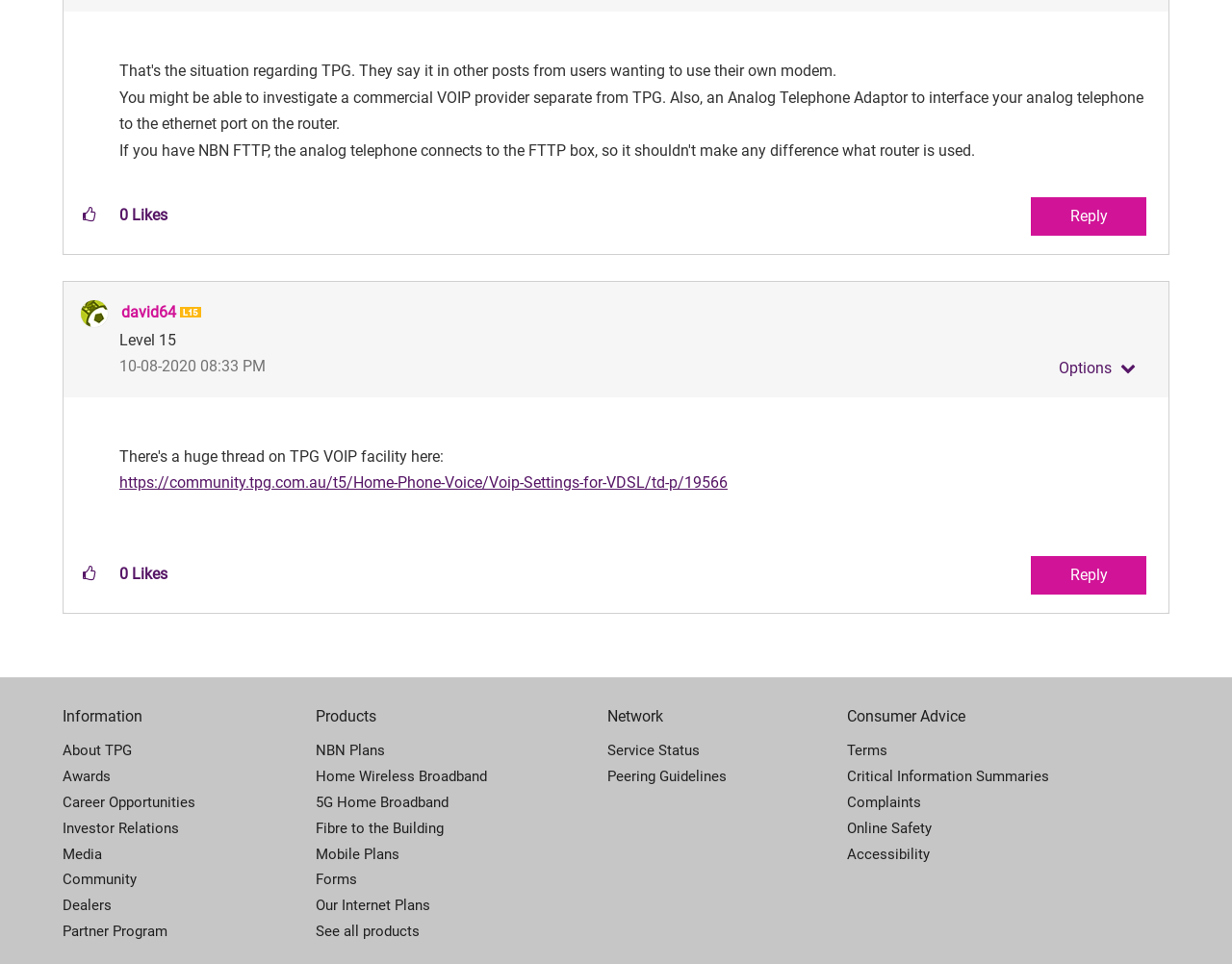Can users reply to the post? Analyze the screenshot and reply with just one word or a short phrase.

Yes